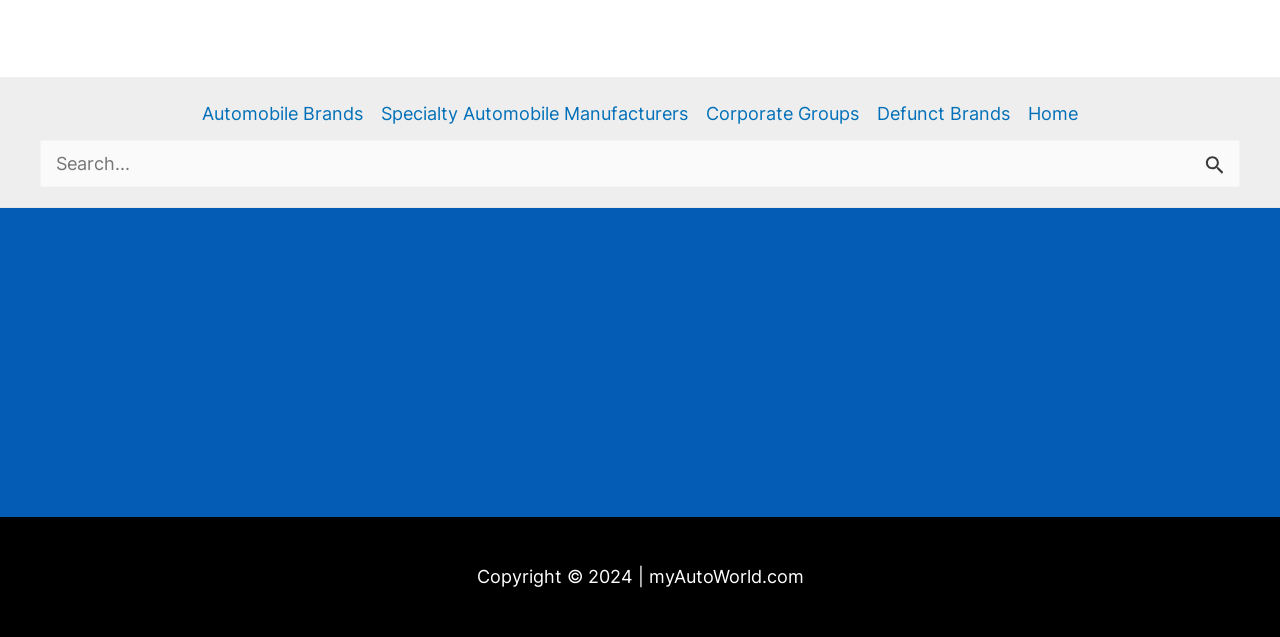Please identify the bounding box coordinates of the clickable element to fulfill the following instruction: "Visit Amazon.com". The coordinates should be four float numbers between 0 and 1, i.e., [left, top, right, bottom].

[0.031, 0.551, 0.236, 0.584]